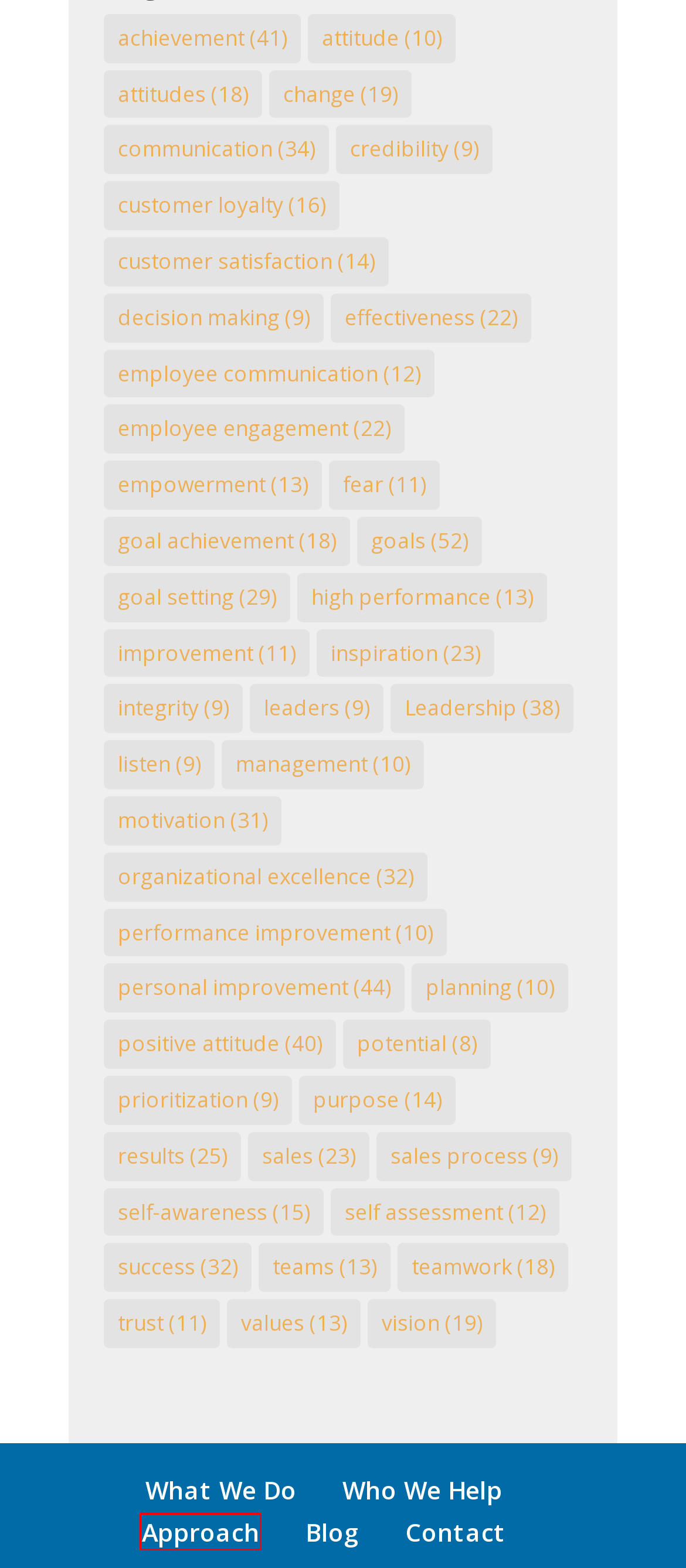You are provided with a screenshot of a webpage that has a red bounding box highlighting a UI element. Choose the most accurate webpage description that matches the new webpage after clicking the highlighted element. Here are your choices:
A. results Archives - JFD Performance Solutions
B. potential Archives - JFD Performance Solutions
C. goal setting Archives - JFD Performance Solutions
D. sales process Archives - JFD Performance Solutions
E. personal improvement Archives - JFD Performance Solutions
F. motivation Archives - JFD Performance Solutions
G. credibility Archives - JFD Performance Solutions
H. Approach - JFD Performance Solutions

H